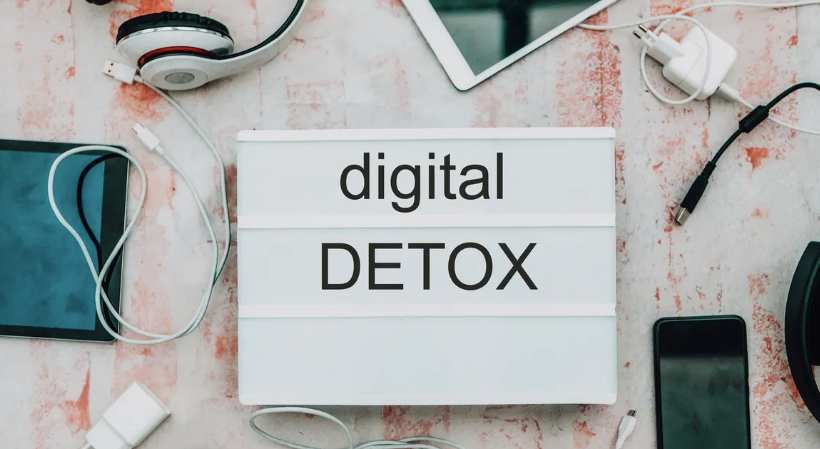What type of background is used in the image?
Based on the screenshot, provide your answer in one word or phrase.

Rustic, textured